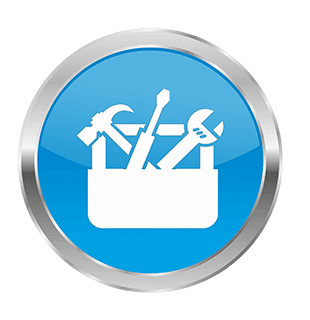Explain in detail what you see in the image.

The image features a circular icon with a bright blue background and a silver border, showcasing a toolbox filled with various tools. Prominently displayed within the toolbox are a hammer, a screwdriver, and an adjustable wrench, symbolizing readiness for home repair and maintenance tasks. This visual serves as a graphic representation of the essential tools needed for addressing household issues, particularly relevant in discussions around preventing and controlling infestations of tiny black bugs, often mistaken for poppy seeds. The image complements the topic by emphasizing the importance of having the right tools at hand for effective pest management and home upkeep.